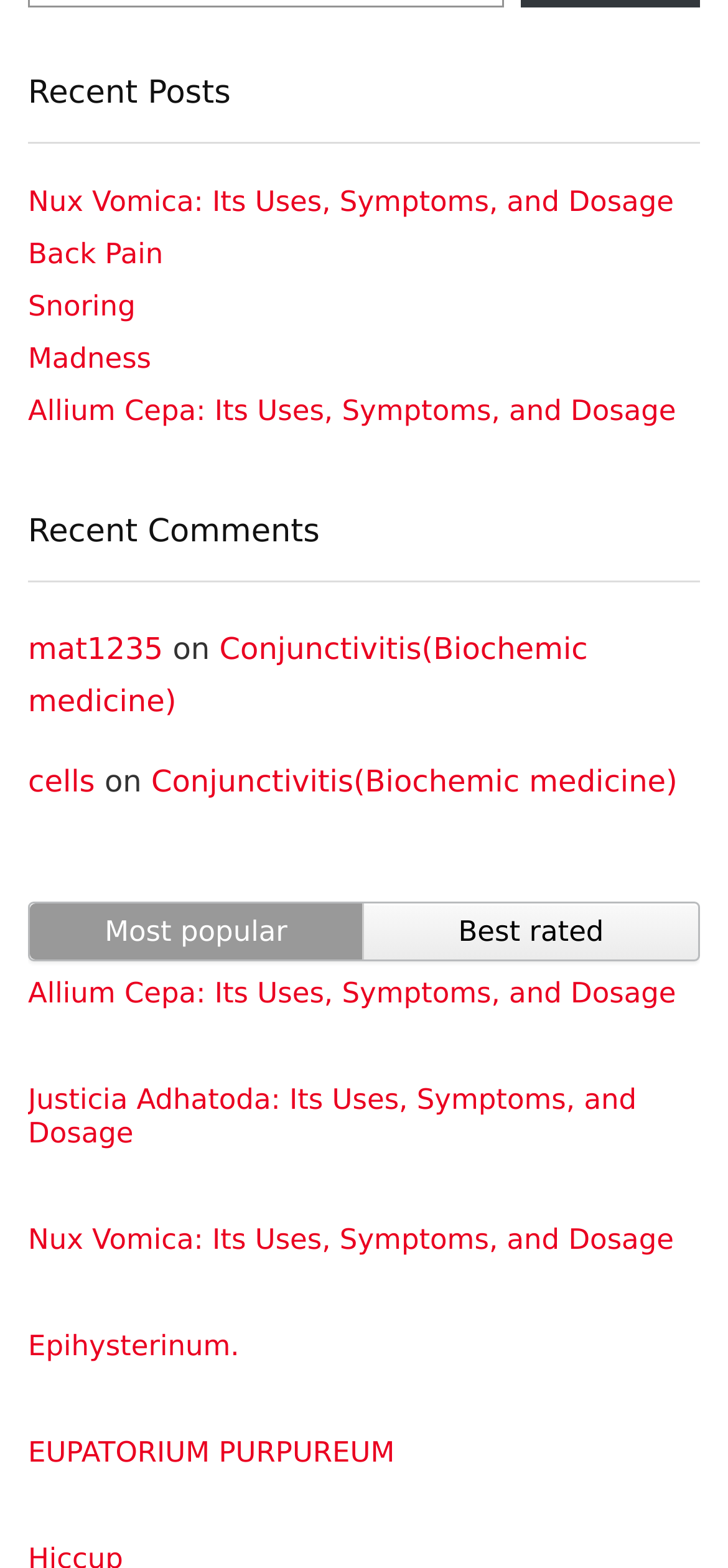What is the last listed medicine?
Could you please answer the question thoroughly and with as much detail as possible?

I looked at the list of links and found the last one is 'EUPATORIUM PURPUREUM', which is likely the last listed medicine.